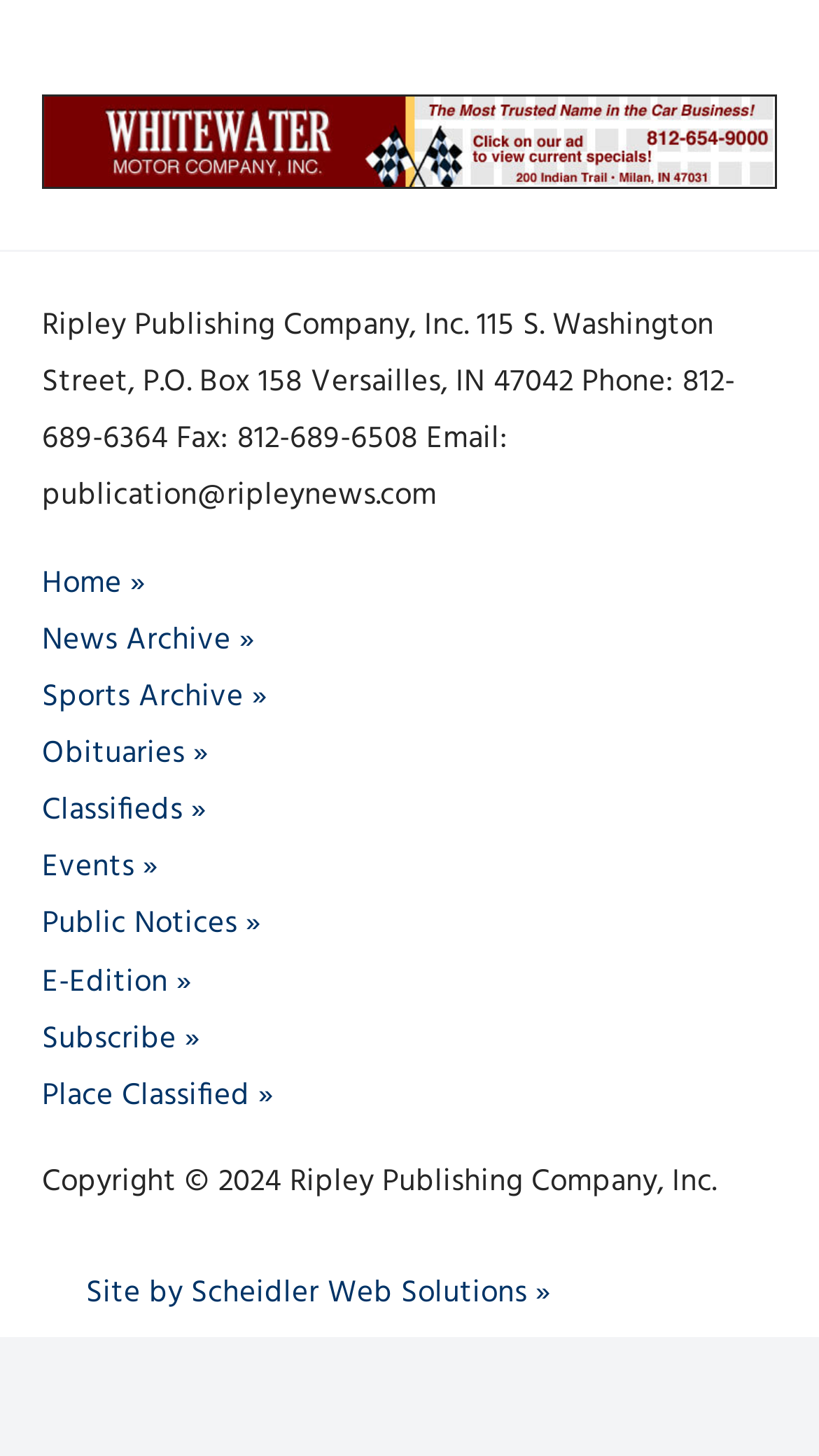Provide your answer in a single word or phrase: 
What is the phone number?

812-689-6364